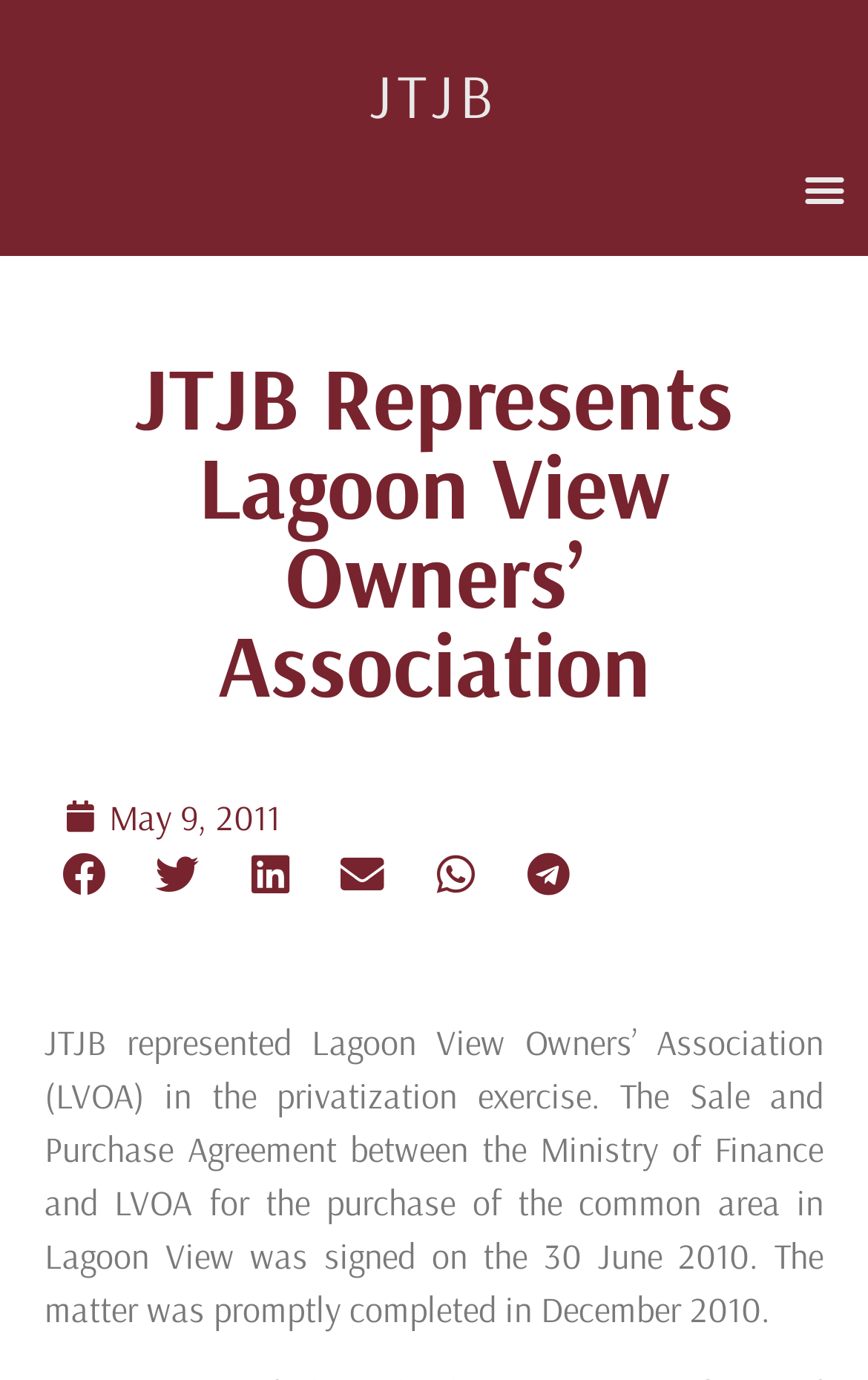What did JTJB represent?
Please utilize the information in the image to give a detailed response to the question.

Based on the webpage content, JTJB represented Lagoon View Owners' Association (LVOA) in the privatization exercise, as stated in the StaticText element.